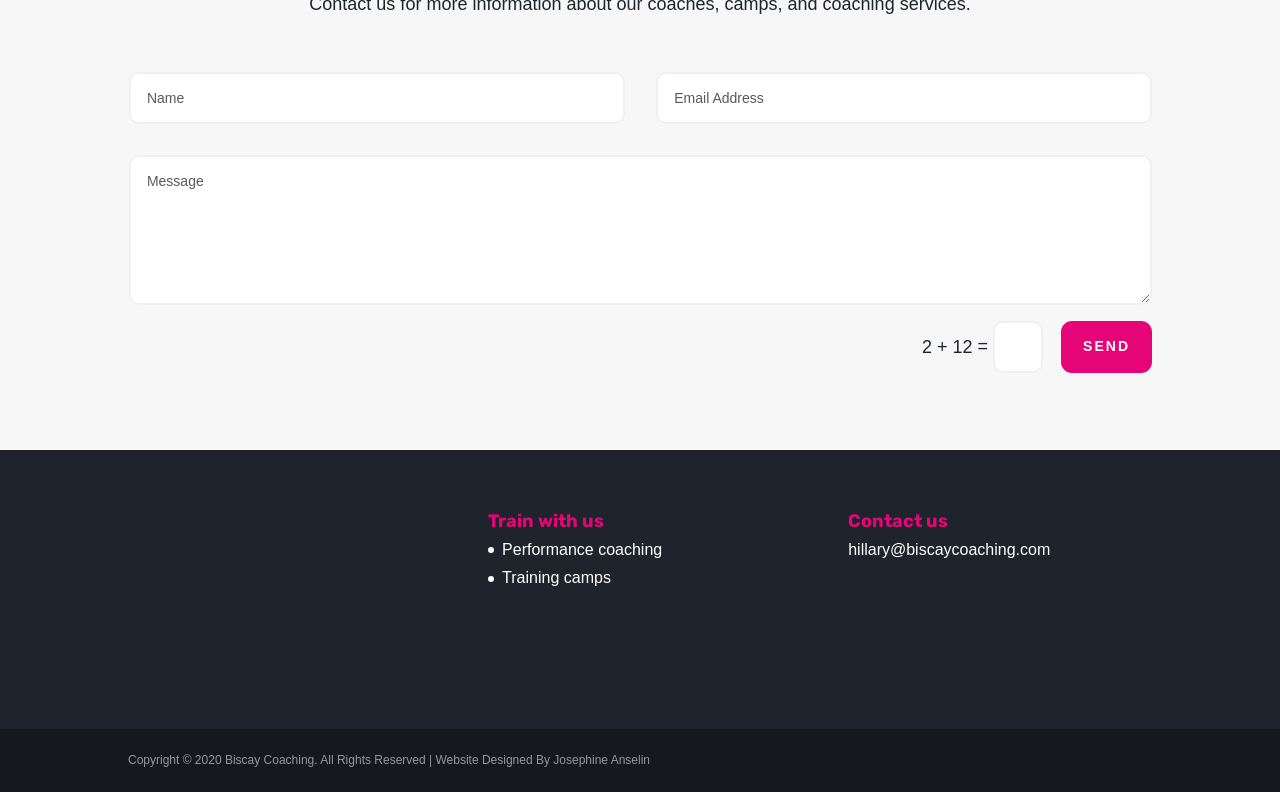Answer the question in one word or a short phrase:
What is the label of the button?

SEND